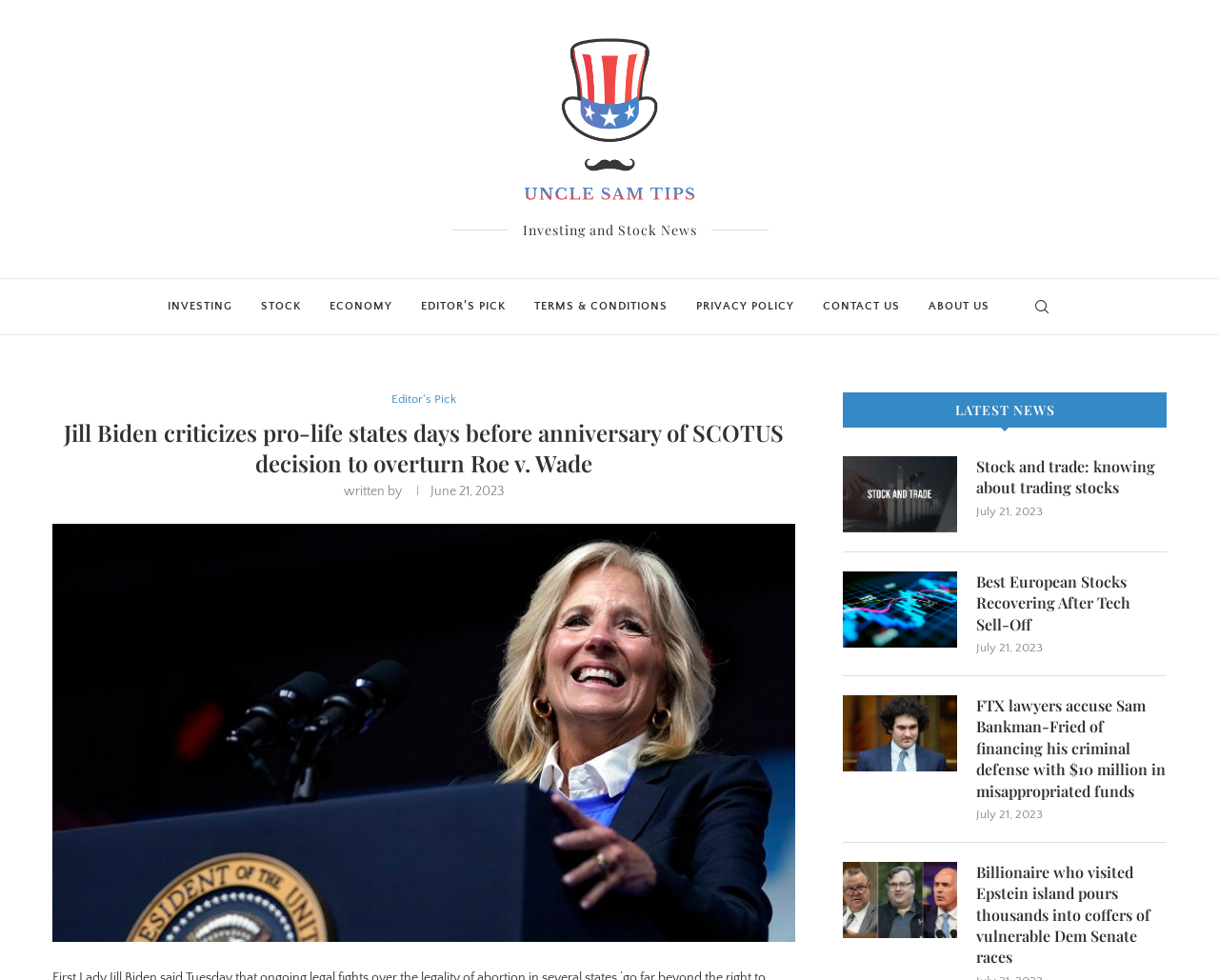Provide an in-depth caption for the elements present on the webpage.

This webpage appears to be a news website, specifically focused on investing and stock news. At the top, there is a logo and a link to "Uncle Sam Tips – Investing and Stock News" with an accompanying image. Below this, there is a navigation menu with links to various categories such as "INVESTING", "STOCK", "ECONOMY", and more.

The main content of the page is divided into two sections. On the left, there is a prominent article with a heading "Jill Biden criticizes pro-life states days before anniversary of SCOTUS decision to overturn Roe v. Wade". This article has a written-by line and a timestamp of June 21, 2023. Below the article, there is an image.

On the right side of the page, there is a section labeled "LATEST NEWS" with a list of news articles. Each article has a heading, a link, and a timestamp. The articles are arranged in a vertical list, with the most recent ones at the top. The topics of the articles vary, but they seem to be related to investing, stocks, and economy. There are five articles in total, with timestamps ranging from July 21, 2023, to earlier dates.